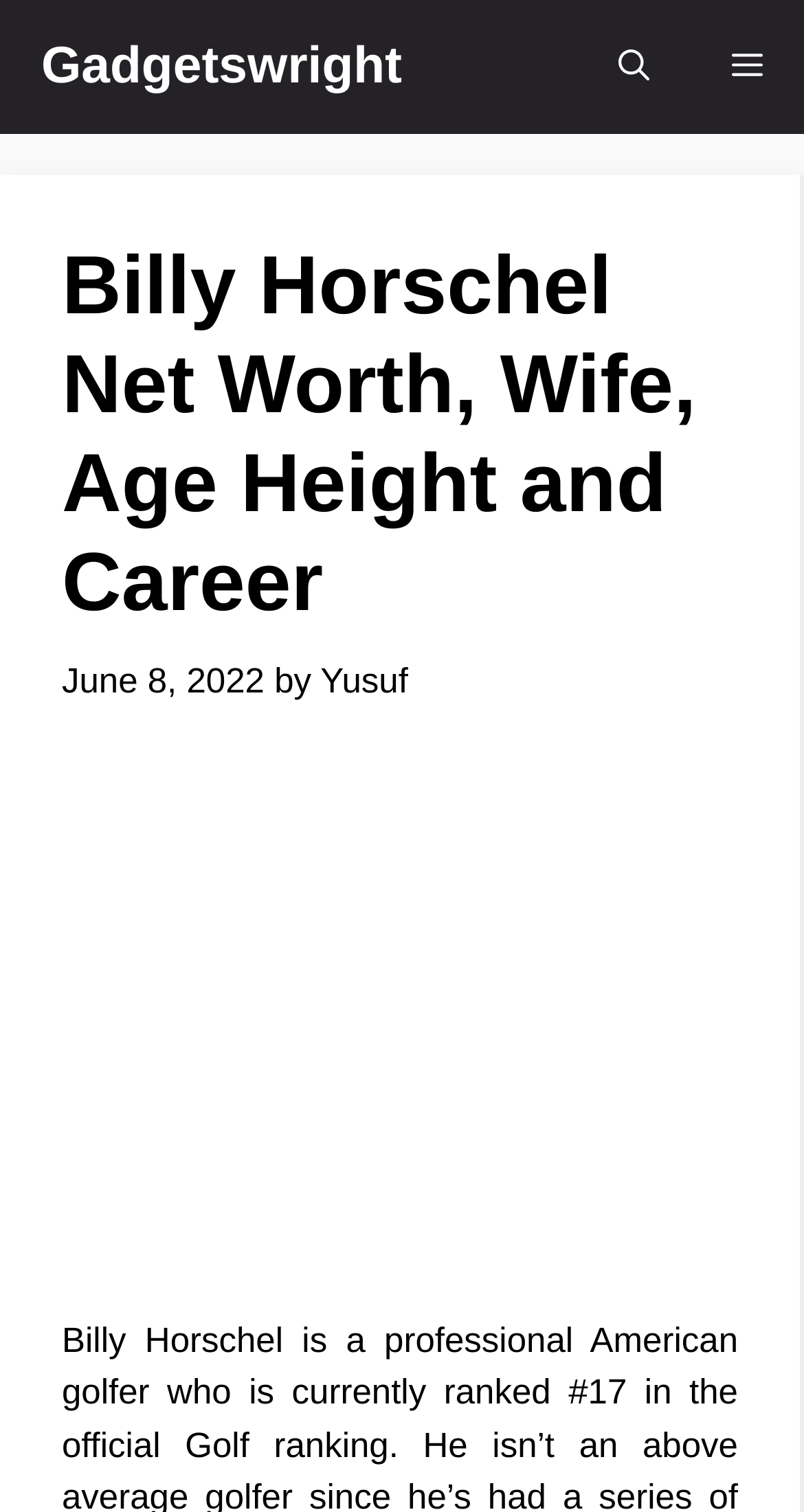Provide an in-depth description of the elements and layout of the webpage.

The webpage is about Billy Horschel, a professional American golfer. At the top left of the page, there is a link to "Gadgetswright". Next to it, on the top right, there is a button labeled "Menu" that is not expanded, and another button labeled "Open search". 

Below these top elements, there is a header section that spans most of the page's width. Within this section, there is a heading that reads "Billy Horschel Net Worth, Wife, Age Height and Career". Below the heading, there is a time element with the text "June 8, 2022", followed by the text "by" and a link to "Yusuf".